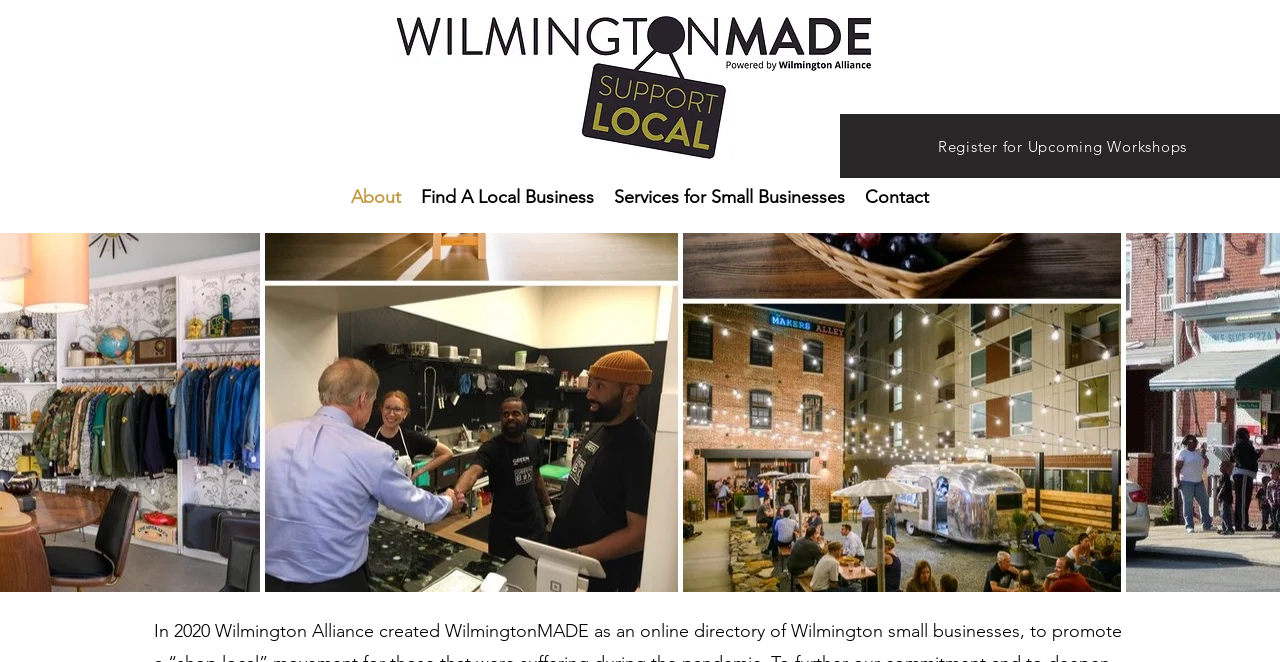What is the logo of WilmingtonMade?
Based on the screenshot, provide a one-word or short-phrase response.

WilmingtonMade Logo